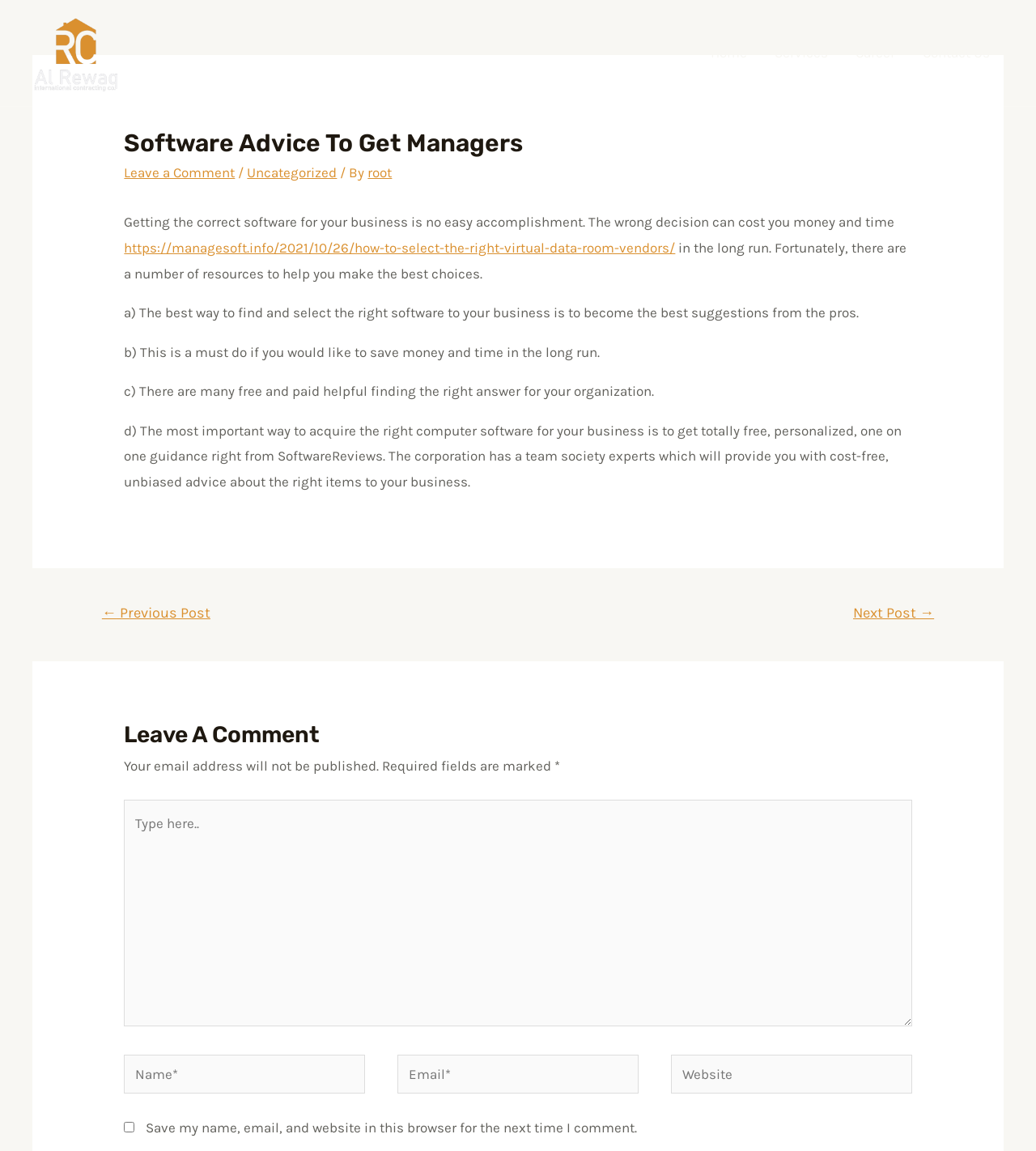Please identify the bounding box coordinates of the element's region that I should click in order to complete the following instruction: "Enter your name in the 'Name*' field". The bounding box coordinates consist of four float numbers between 0 and 1, i.e., [left, top, right, bottom].

[0.12, 0.917, 0.352, 0.95]